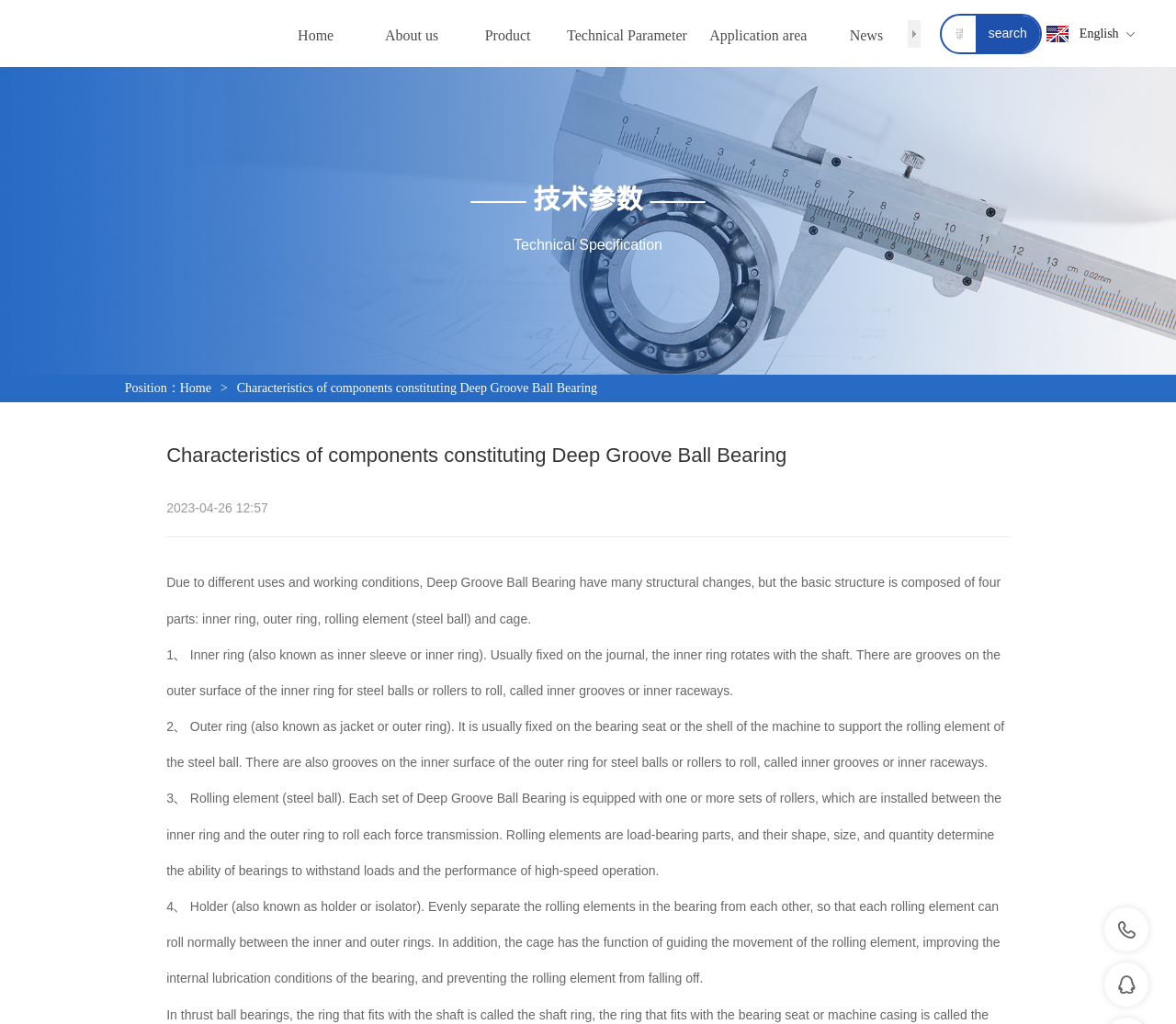Provide a single word or phrase to answer the given question: 
How many links are there in the top navigation bar?

7